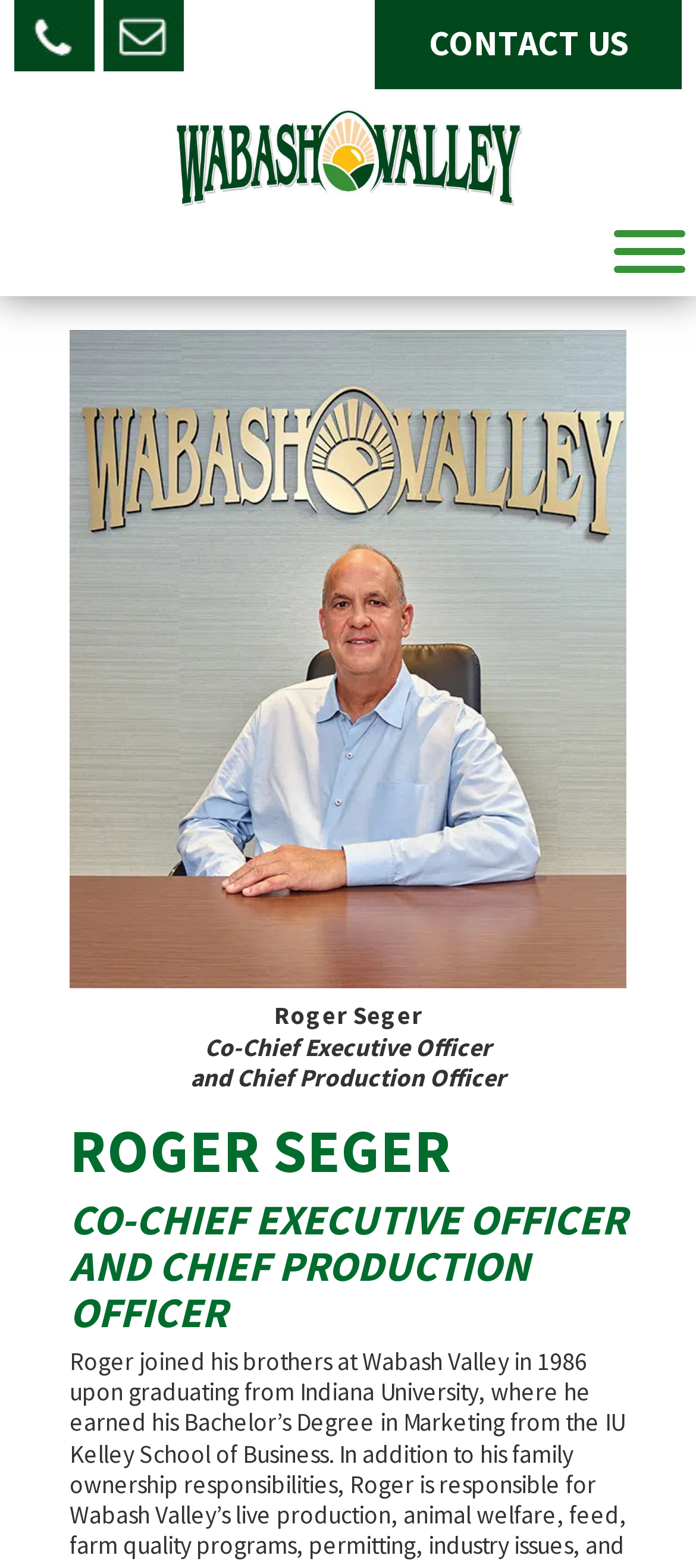Bounding box coordinates must be specified in the format (top-left x, top-left y, bottom-right x, bottom-right y). All values should be floating point numbers between 0 and 1. What are the bounding box coordinates of the UI element described as: aria-label="Email"

[0.02, 0.0, 0.135, 0.046]